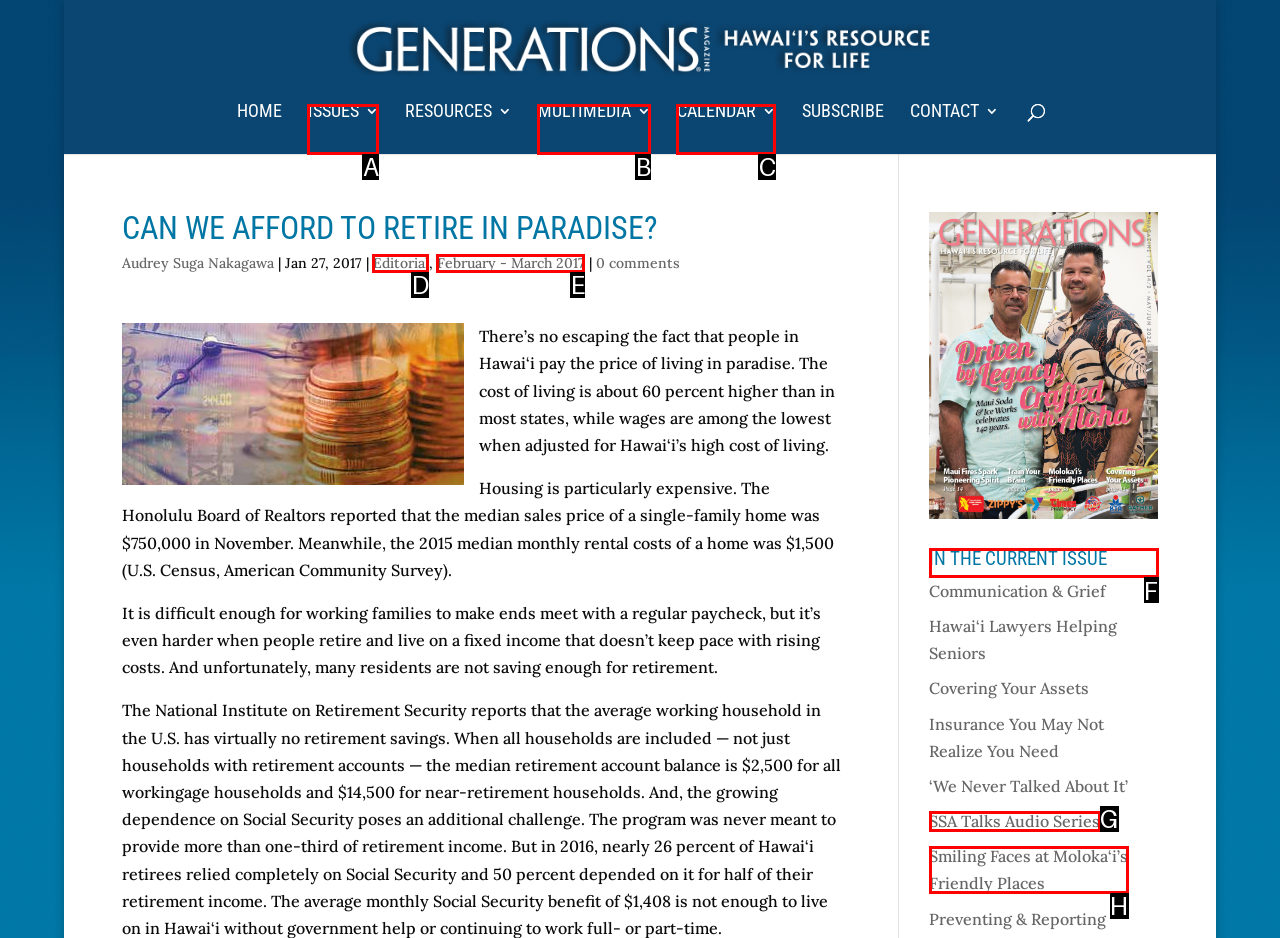Choose the HTML element that should be clicked to achieve this task: View the 'IN THE CURRENT ISSUE' section
Respond with the letter of the correct choice.

F